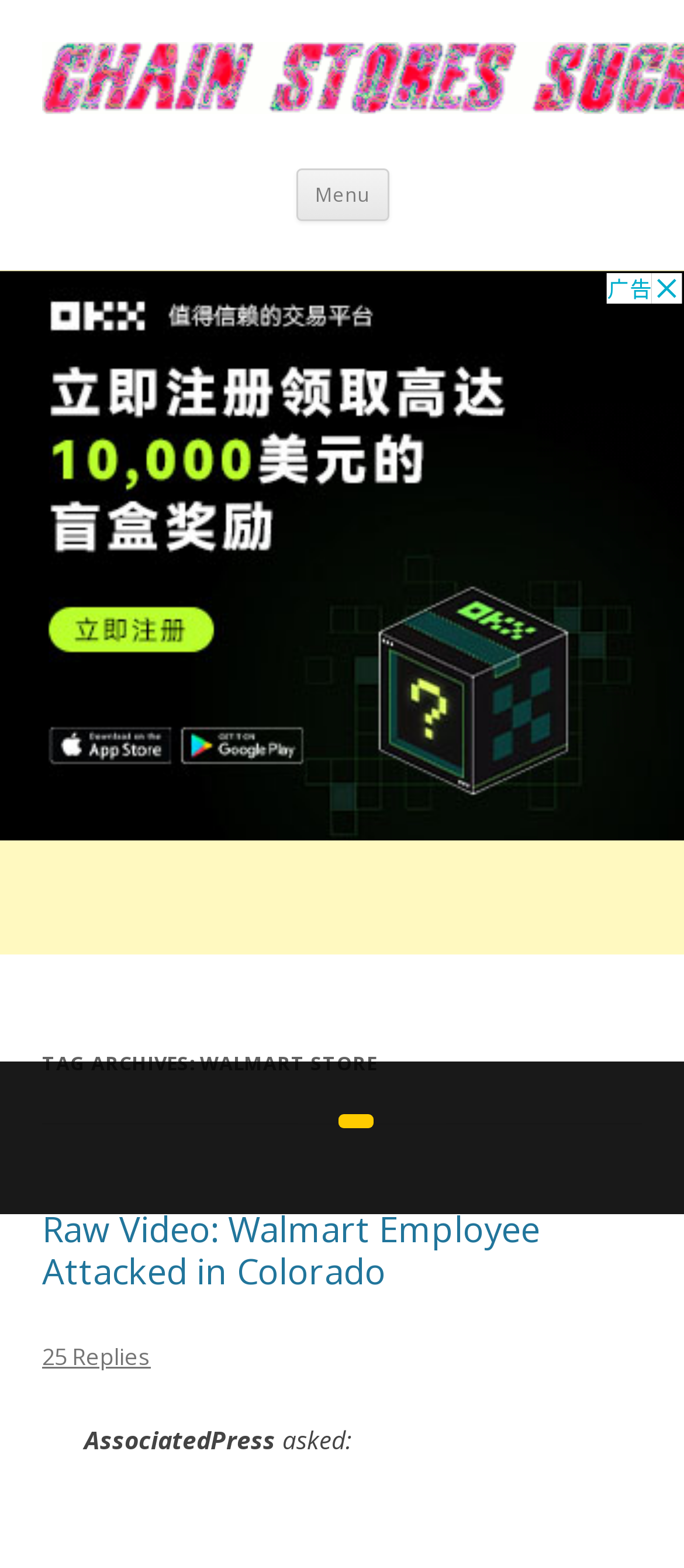Illustrate the webpage thoroughly, mentioning all important details.

The webpage appears to be a blog or news article page, with a focus on a specific topic related to Walmart stores. At the top of the page, there is a heading that reads "TAG ARCHIVES: WALMART STORE". Below this heading, there is a subheading that reads "Raw Video: Walmart Employee Attacked in Colorado". This subheading is accompanied by a link to the same article title.

To the left of the subheading, there is a link that reads "25 Replies", suggesting that the article has received 25 comments or responses. Below the subheading, there are two lines of text, with the first line reading "AssociatedPress" and the second line reading "asked:".

At the top-right corner of the page, there is a button labeled "Menu", and to the right of this button, there is a link that reads "Skip to content". Further down the page, there is an iframe that takes up most of the page's width, which appears to be an advertisement.

There is also a button with no label, located near the top-center of the page. Additionally, there is an image at the very top of the page, which is not described in the accessibility tree.